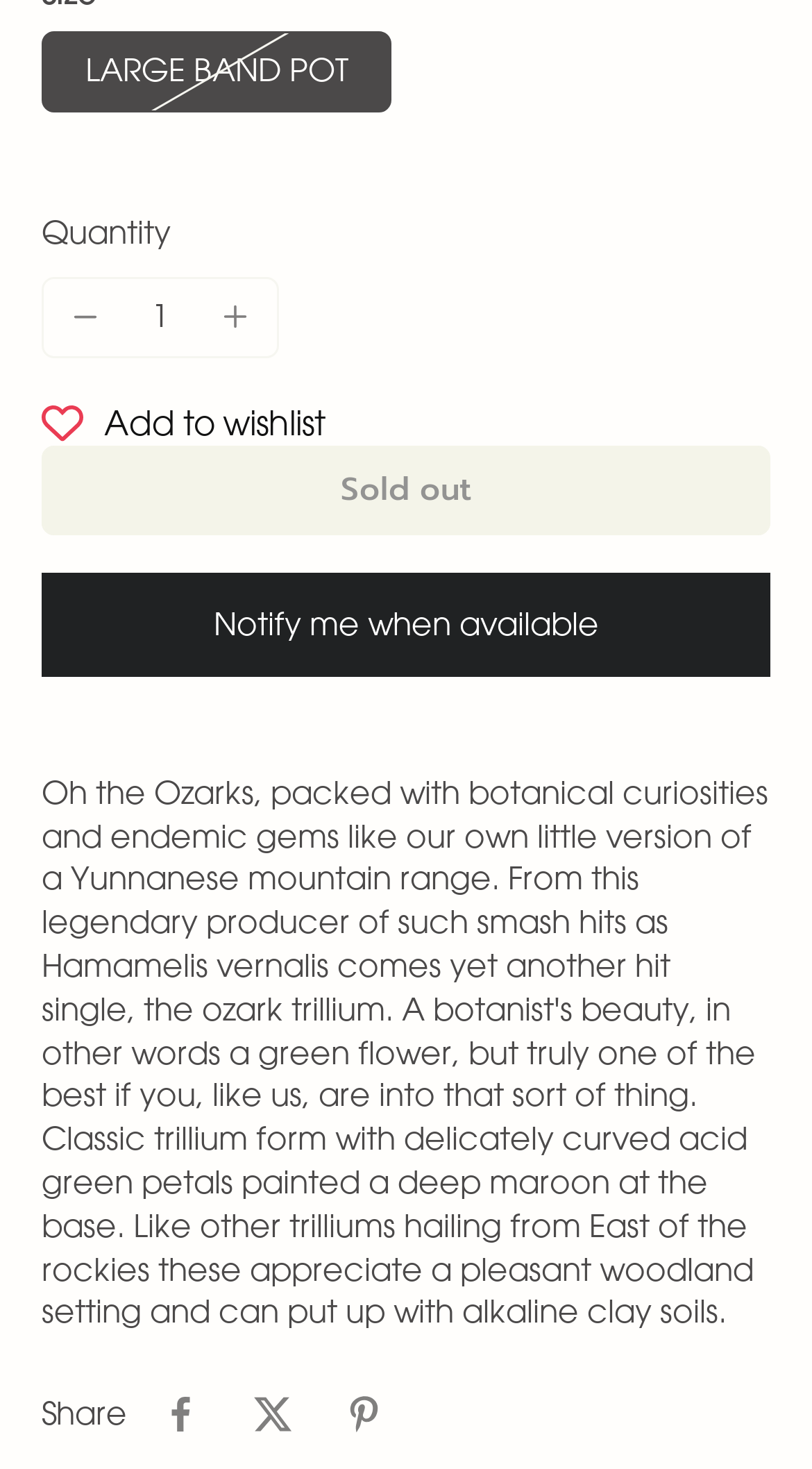Identify the bounding box coordinates for the region of the element that should be clicked to carry out the instruction: "Add to wishlist". The bounding box coordinates should be four float numbers between 0 and 1, i.e., [left, top, right, bottom].

[0.128, 0.273, 0.4, 0.302]